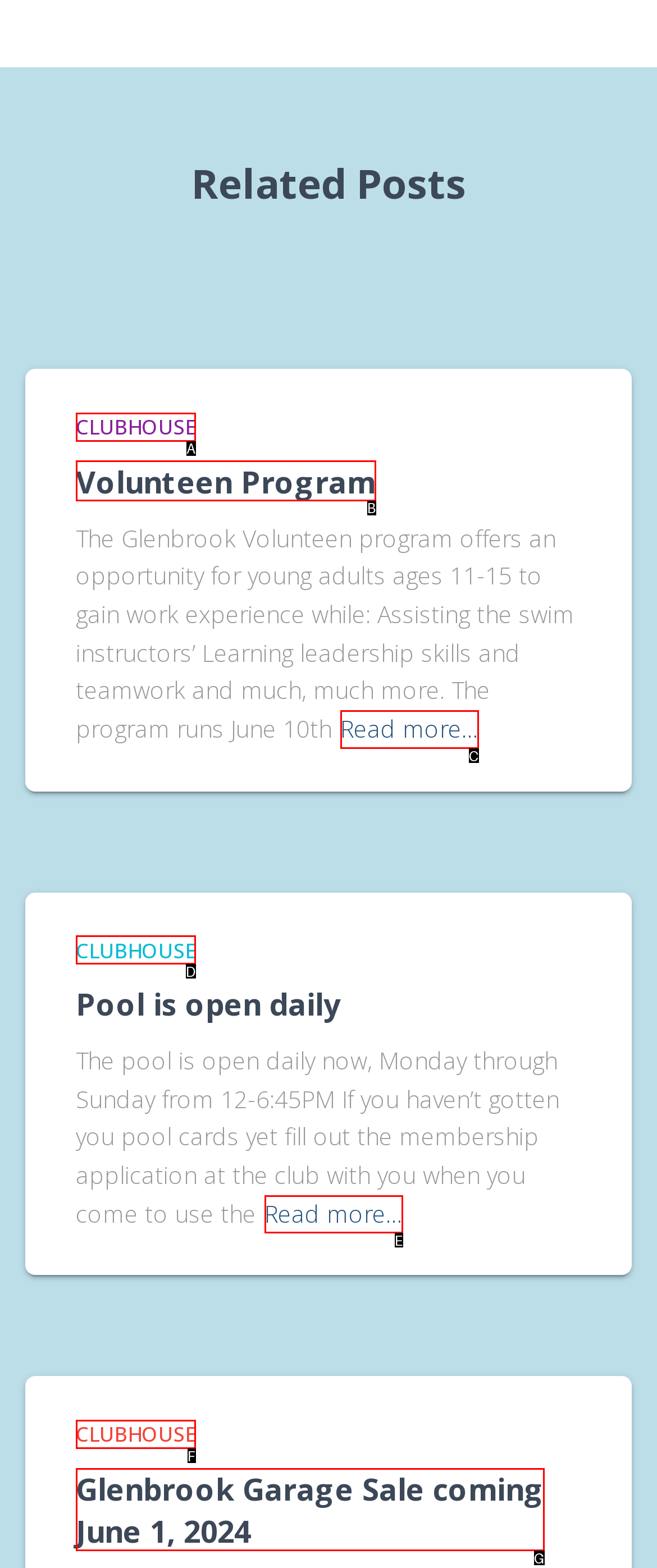From the description: Clubhouse, select the HTML element that fits best. Reply with the letter of the appropriate option.

F